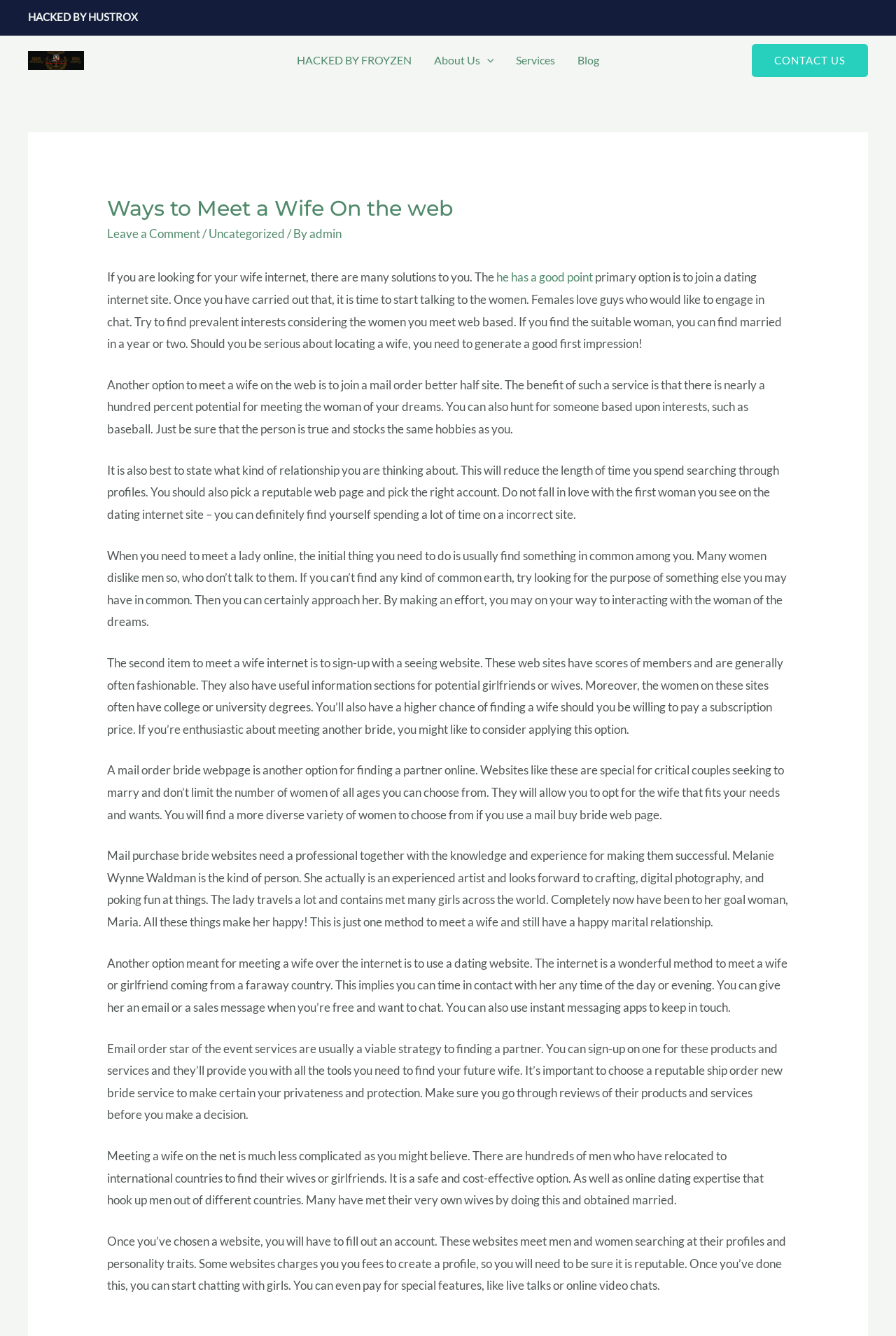Specify the bounding box coordinates of the region I need to click to perform the following instruction: "Click the 'Leave a Comment' link". The coordinates must be four float numbers in the range of 0 to 1, i.e., [left, top, right, bottom].

[0.12, 0.169, 0.224, 0.18]